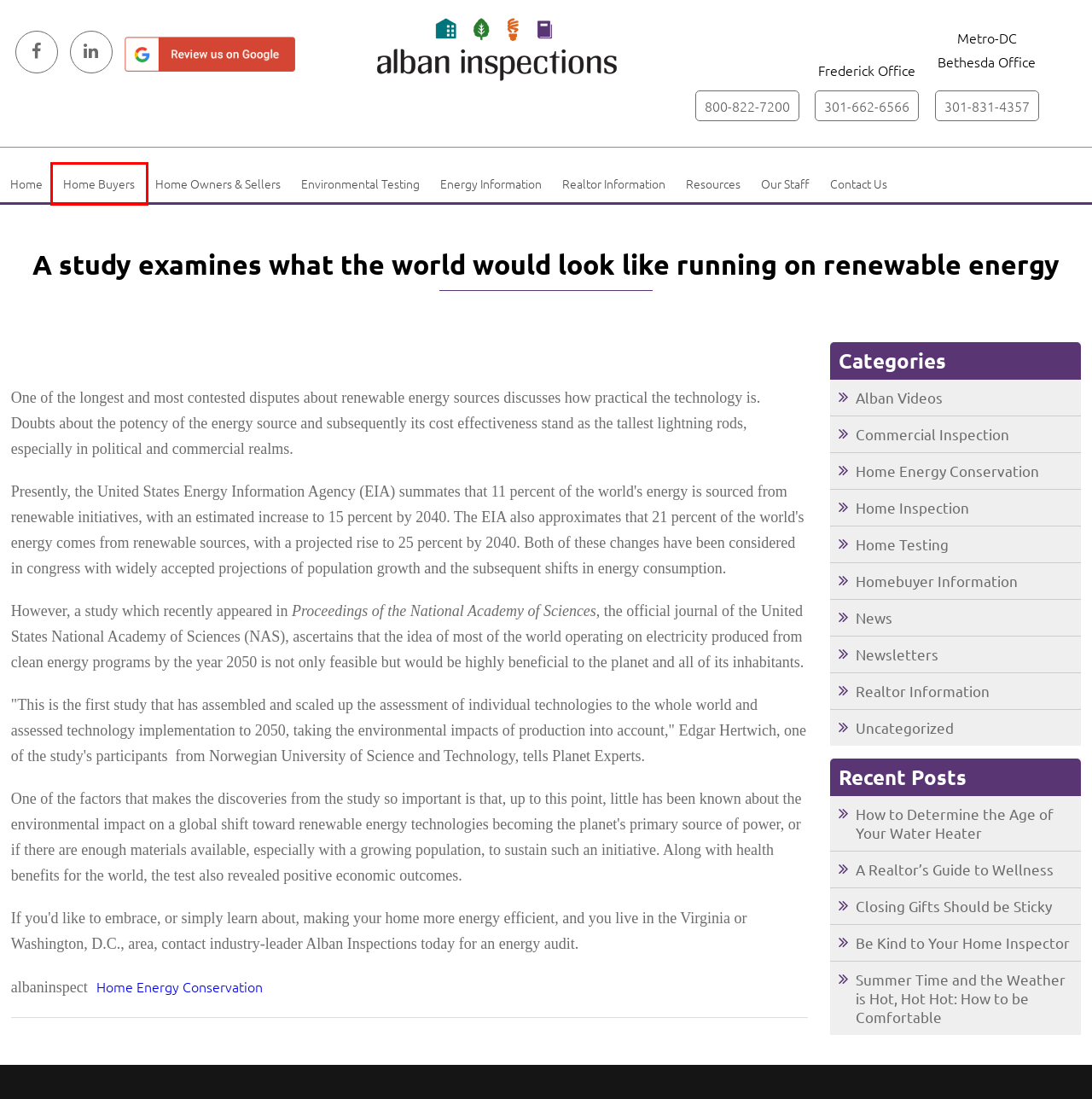Look at the screenshot of the webpage and find the element within the red bounding box. Choose the webpage description that best fits the new webpage that will appear after clicking the element. Here are the candidates:
A. Realtor Information Archives - albaninspect
B. Be Kind to Your Home Inspector | MD Home Inspection | Mold Inspection
C. albaninspect, Author at albaninspect
D. Alban Home Inspections | Environmental Testing | Home Energy Audit
E. Home Inspection | Alban Inspections | Serving Frederick & Bethesda MD
F. Home Testing Archives - albaninspect
G. Maryland Home Inspection | Licensed Home Inspector | Alban Inspections
H. How to Determine the Age of Your Water Heater | Alban Inspections

E